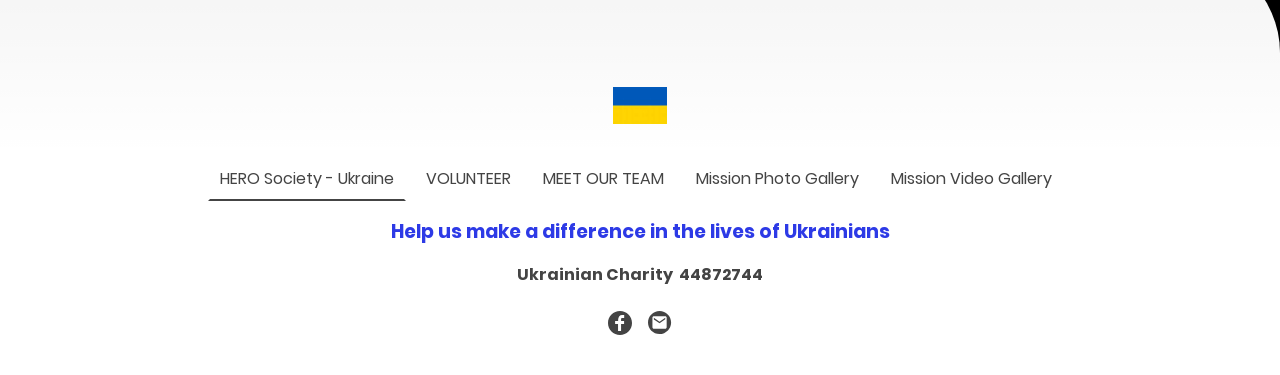Bounding box coordinates are specified in the format (top-left x, top-left y, bottom-right x, bottom-right y). All values are floating point numbers bounded between 0 and 1. Please provide the bounding box coordinate of the region this sentence describes: VOLUNTEER

[0.325, 0.42, 0.407, 0.53]